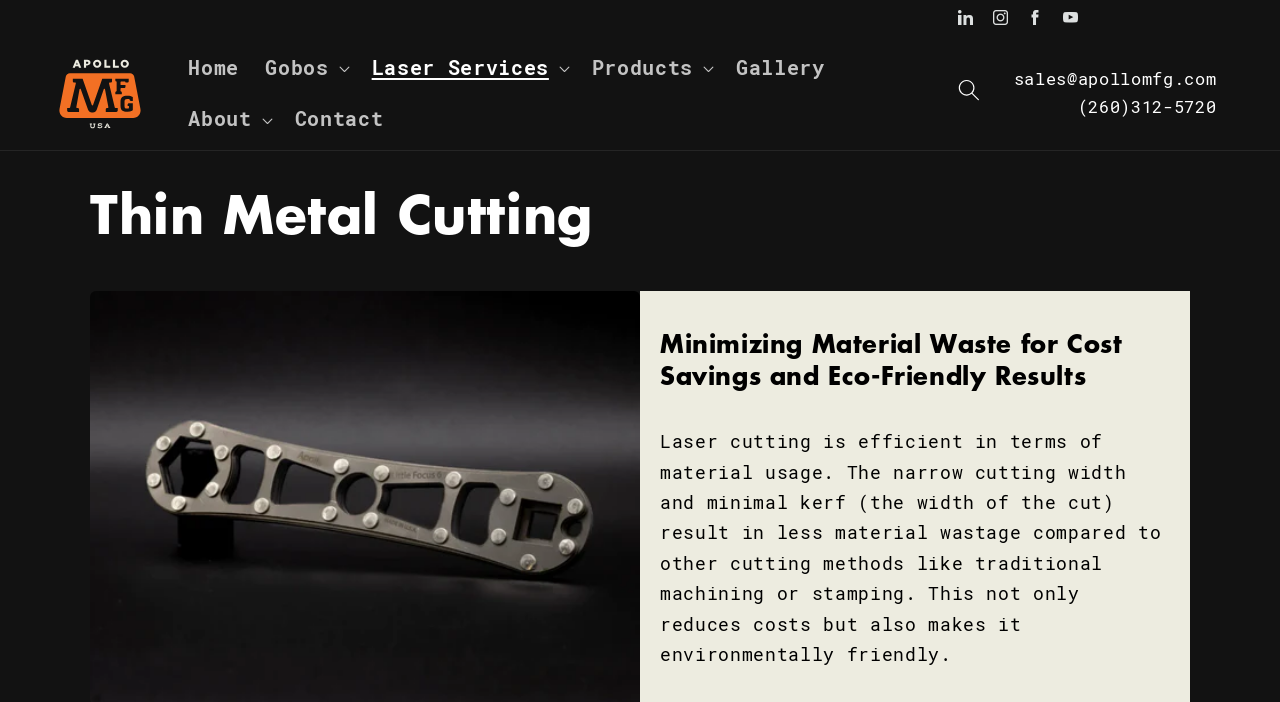Kindly provide the bounding box coordinates of the section you need to click on to fulfill the given instruction: "Open the Gobos menu".

[0.197, 0.06, 0.28, 0.134]